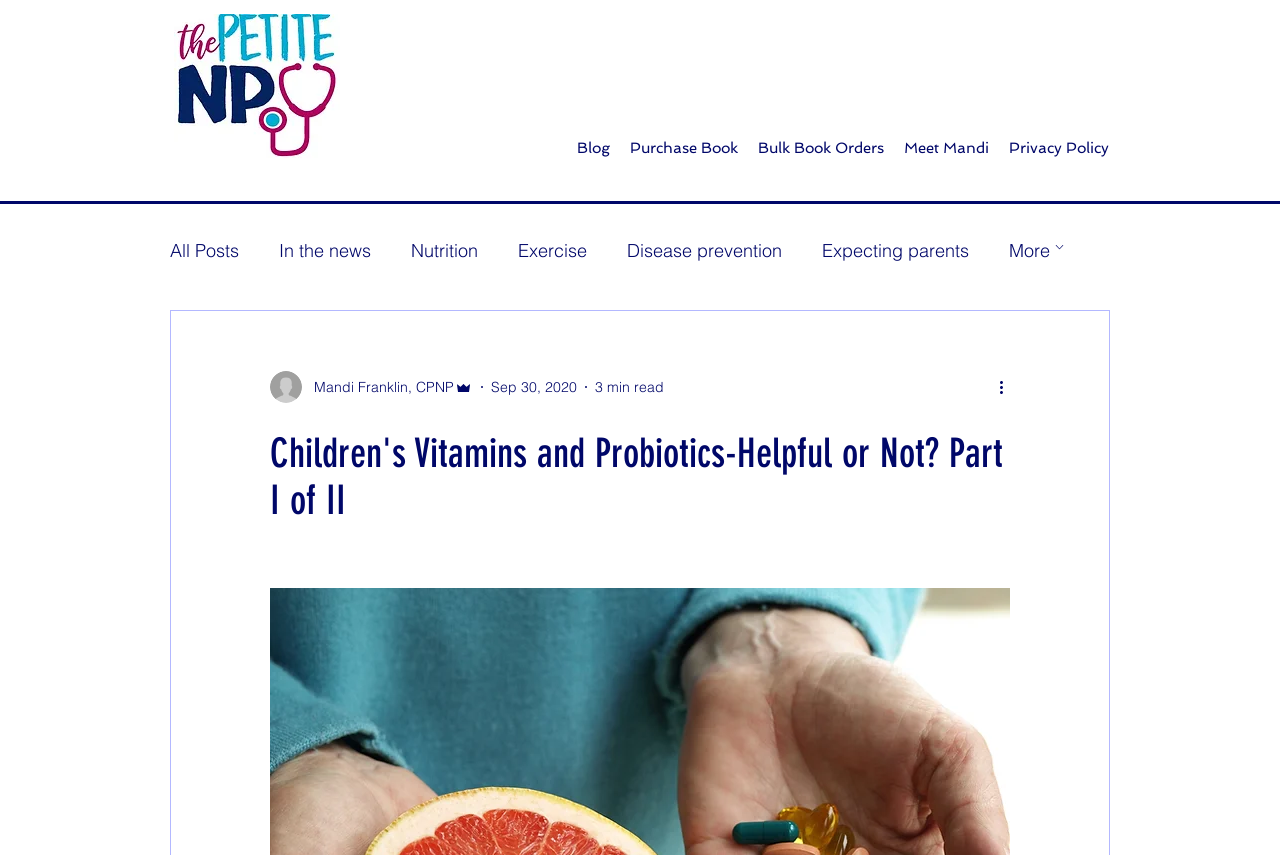Describe the entire webpage, focusing on both content and design.

This webpage appears to be a blog post titled "Children's Vitamins and Probiotics-Helpful or Not? Part I of II". At the top left corner, there is a logo image of "THE PETITE NP LOGO IDEAS-02.jpg". 

Below the logo, there is a navigation menu with links to "Blog", "Purchase Book", "Bulk Book Orders", "Meet Mandi", and "Privacy Policy". 

On the left side, there is another navigation menu with links to "All Posts", "In the news", "Nutrition", "Exercise", "Disease prevention", and "Expecting parents". At the bottom of this menu, there is a "More" link with an arrow icon.

To the right of the navigation menu, there is a section with the writer's picture, name "Mandi Franklin, CPNP", and title "Admin". Below this section, there is a date "Sep 30, 2020" and a "3 min read" label.

The main content of the webpage is headed by a title "Children's Vitamins and Probiotics-Helpful or Not? Part I of II". At the bottom right corner, there is a "More actions" button with an icon.

The webpage has a total of 7 links, 5 images, 1 button, and 1 heading. The layout is organized, with clear sections for navigation, writer information, and main content.